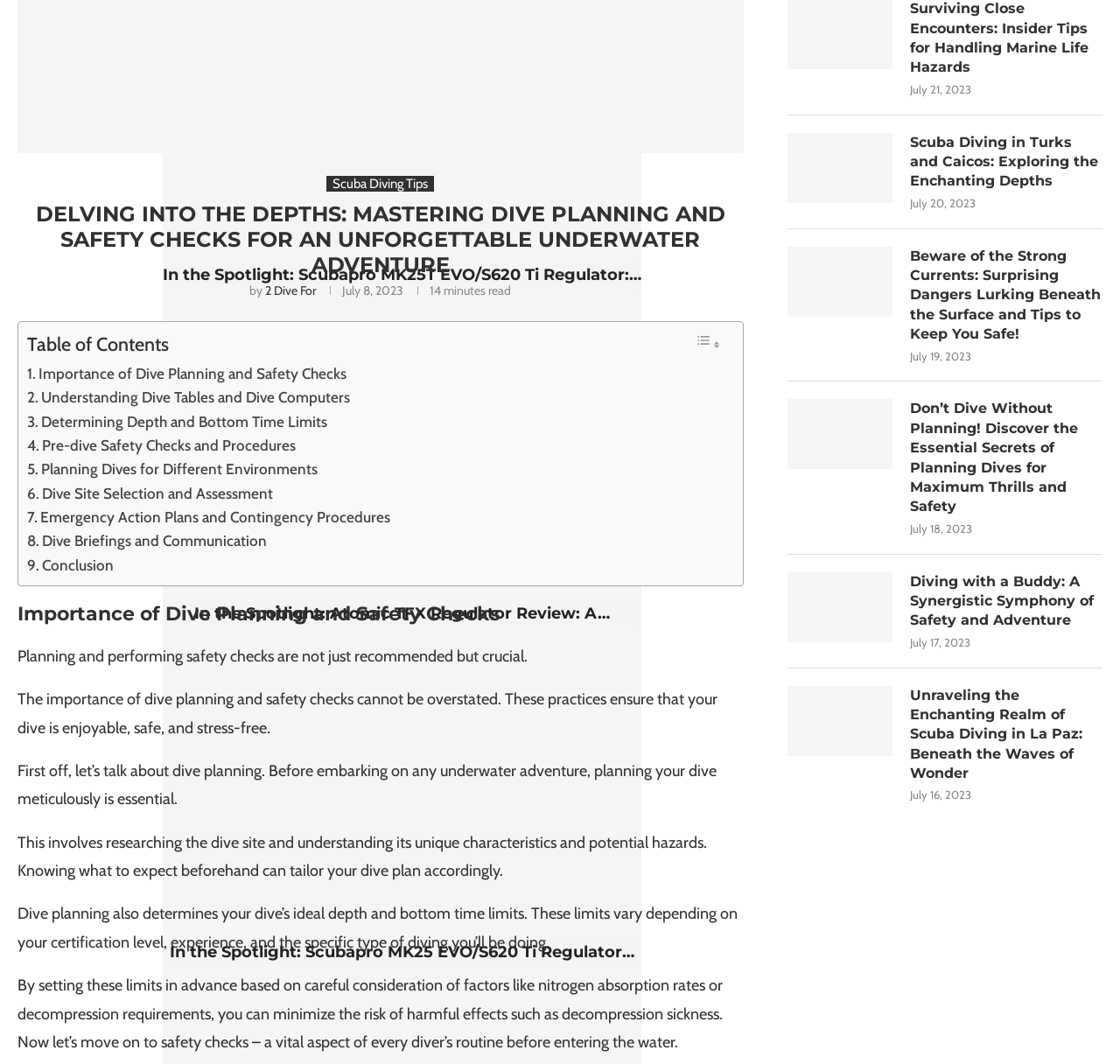Please specify the bounding box coordinates in the format (top-left x, top-left y, bottom-right x, bottom-right y), with values ranging from 0 to 1. Identify the bounding box for the UI component described as follows: Dive Site Selection and Assessment

[0.024, 0.452, 0.244, 0.475]